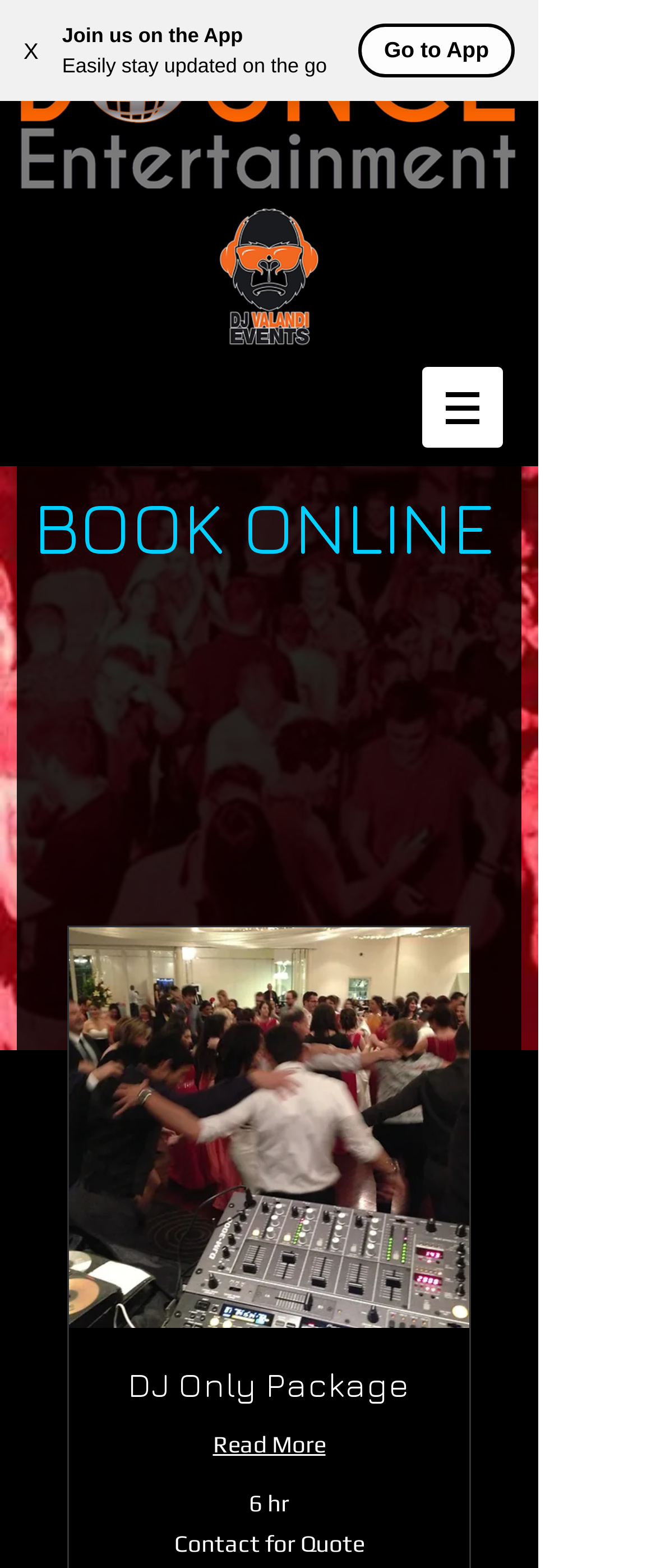Please specify the bounding box coordinates in the format (top-left x, top-left y, bottom-right x, bottom-right y), with all values as floating point numbers between 0 and 1. Identify the bounding box of the UI element described by: Read More

[0.156, 0.911, 0.664, 0.933]